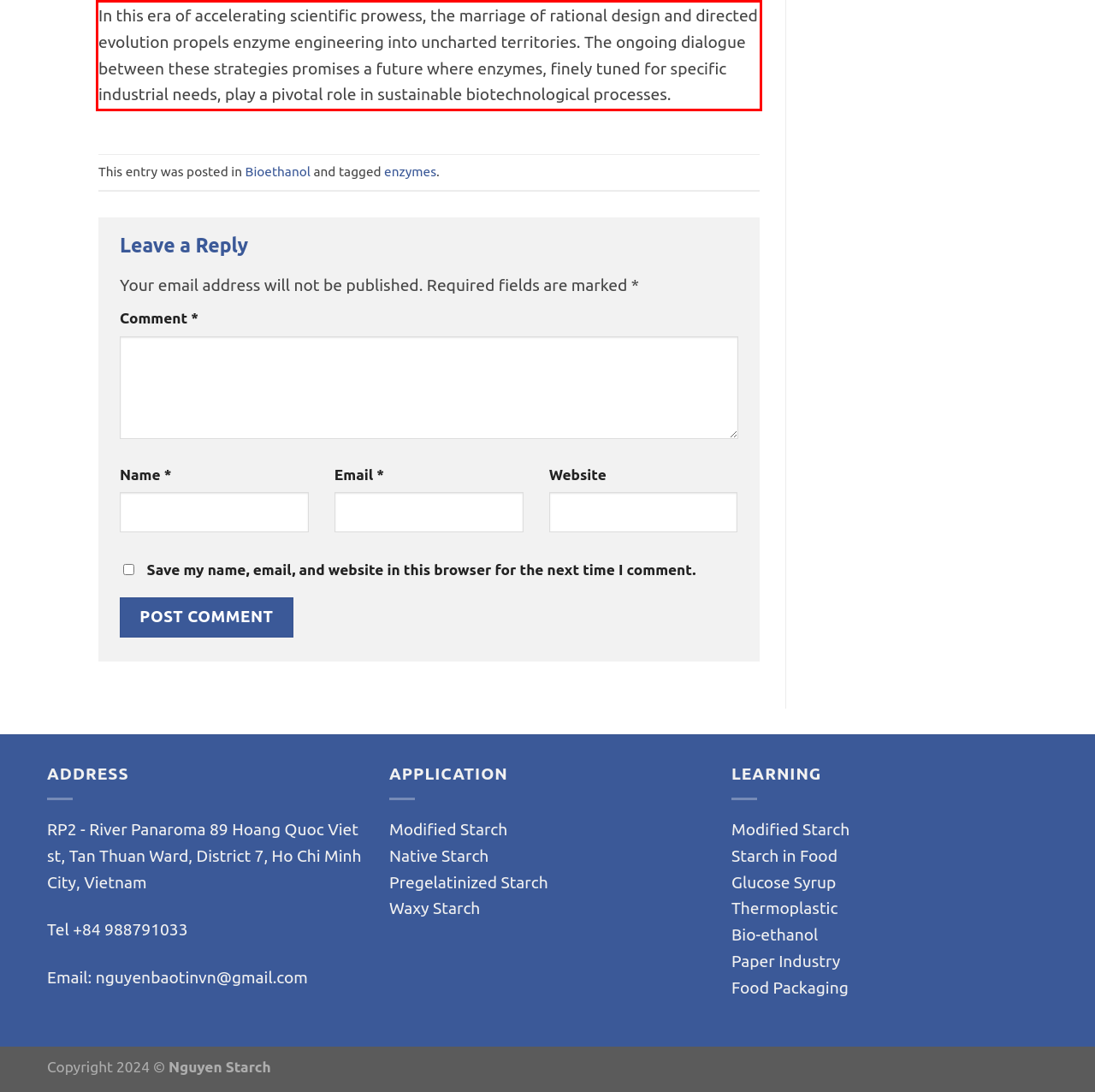You are provided with a screenshot of a webpage that includes a red bounding box. Extract and generate the text content found within the red bounding box.

In this era of accelerating scientific prowess, the marriage of rational design and directed evolution propels enzyme engineering into uncharted territories. The ongoing dialogue between these strategies promises a future where enzymes, finely tuned for specific industrial needs, play a pivotal role in sustainable biotechnological processes.